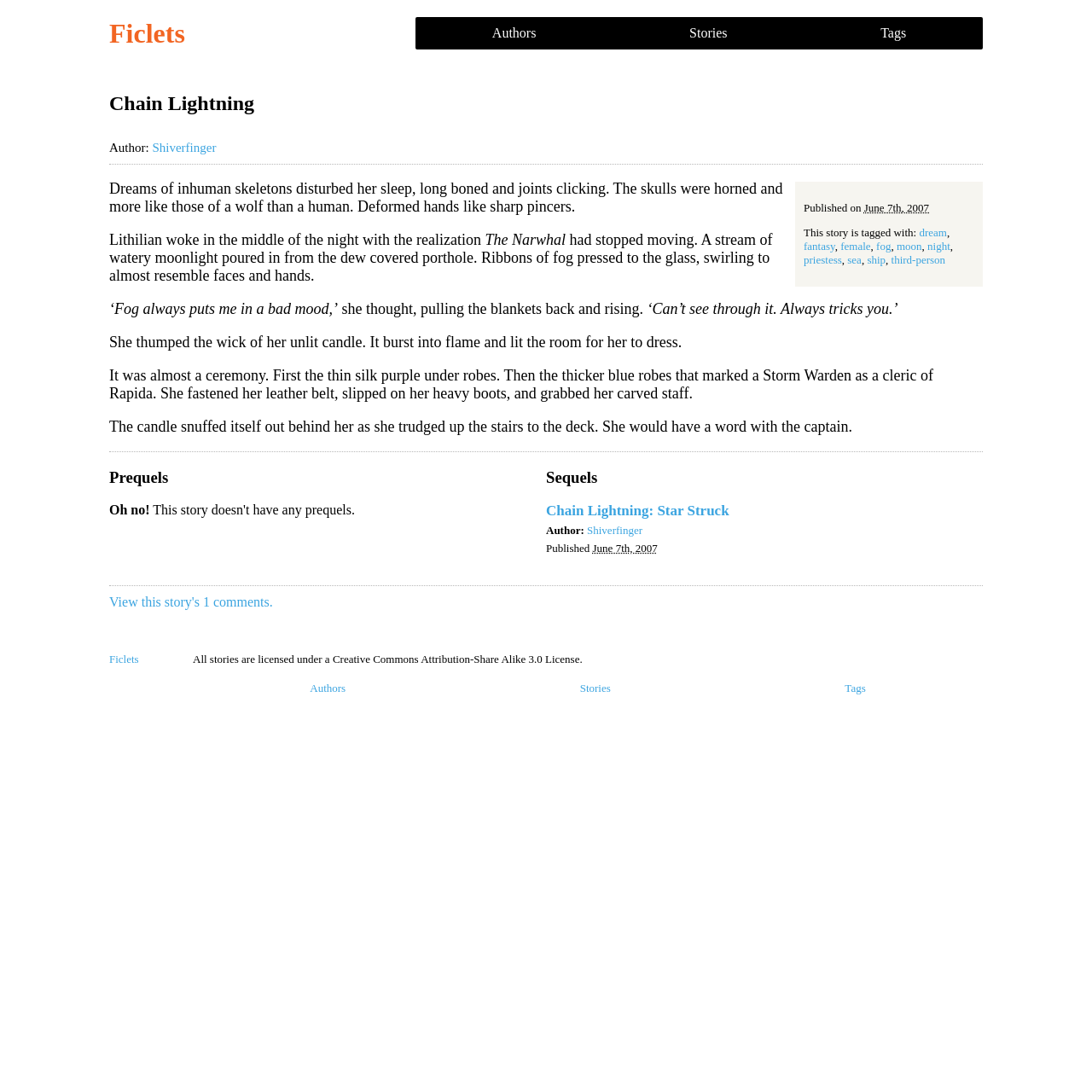Could you highlight the region that needs to be clicked to execute the instruction: "Read the story"?

[0.1, 0.165, 0.717, 0.197]